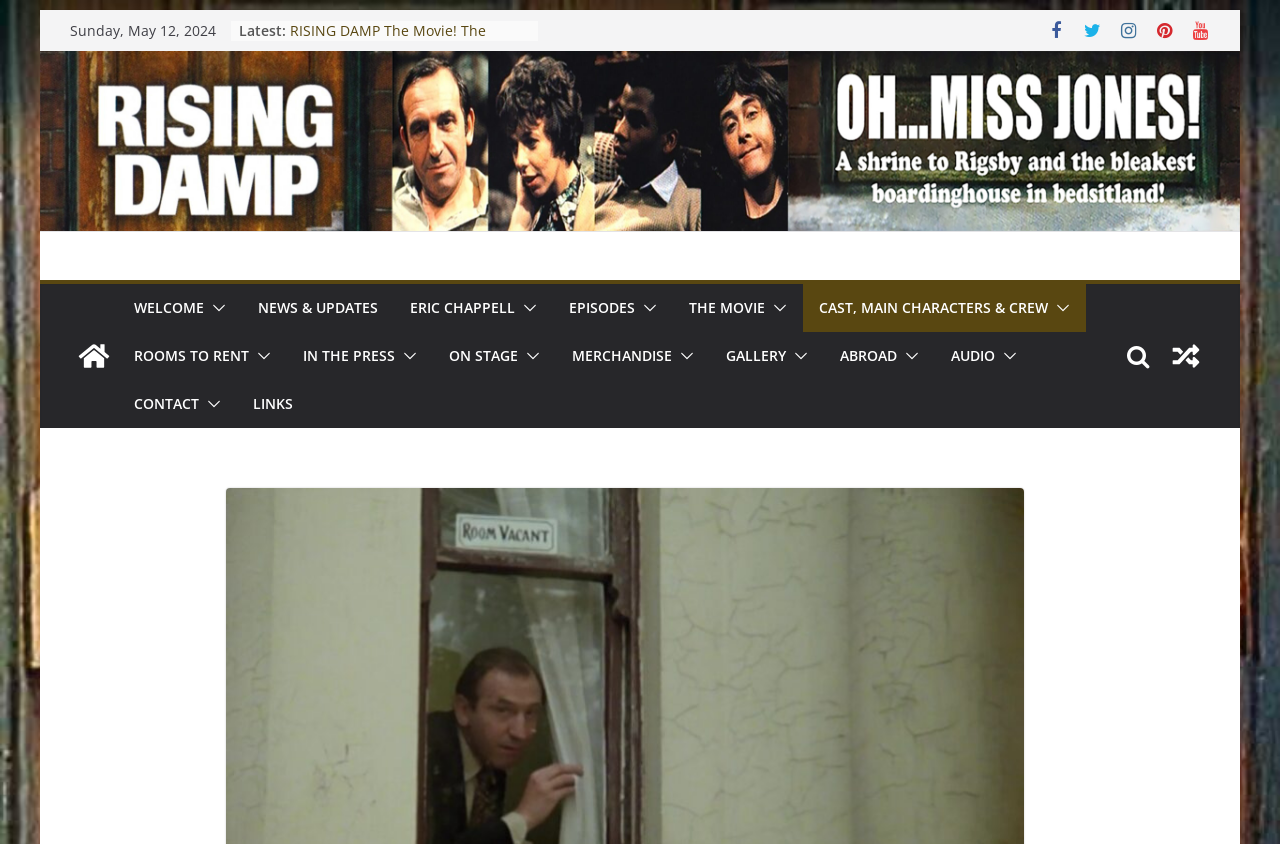Using the webpage screenshot, find the UI element described by News & Updates. Provide the bounding box coordinates in the format (top-left x, top-left y, bottom-right x, bottom-right y), ensuring all values are floating point numbers between 0 and 1.

[0.202, 0.349, 0.295, 0.382]